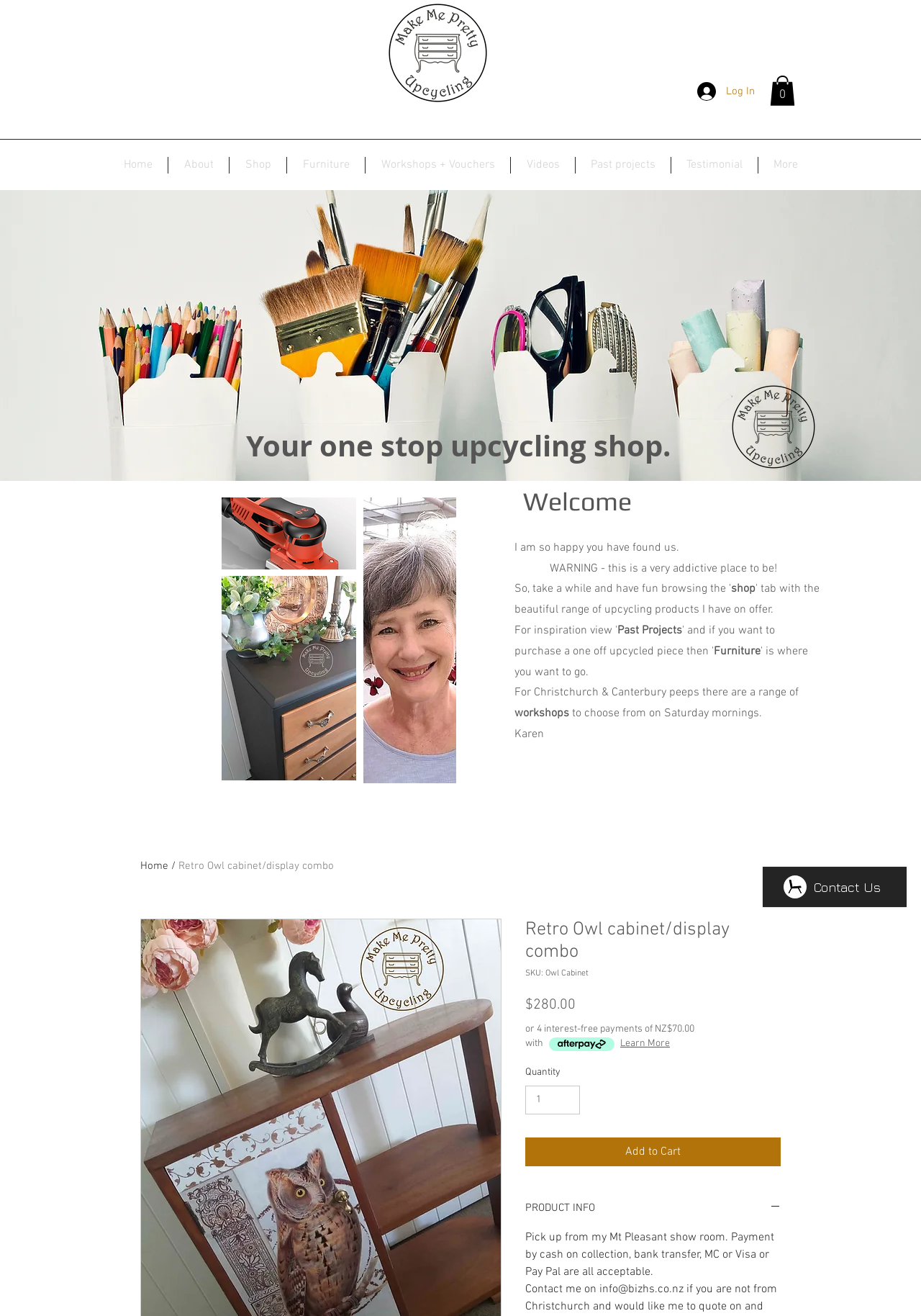Determine the bounding box coordinates for the element that should be clicked to follow this instruction: "Learn more about the Retro Owl cabinet/display combo". The coordinates should be given as four float numbers between 0 and 1, in the format [left, top, right, bottom].

[0.673, 0.788, 0.727, 0.799]